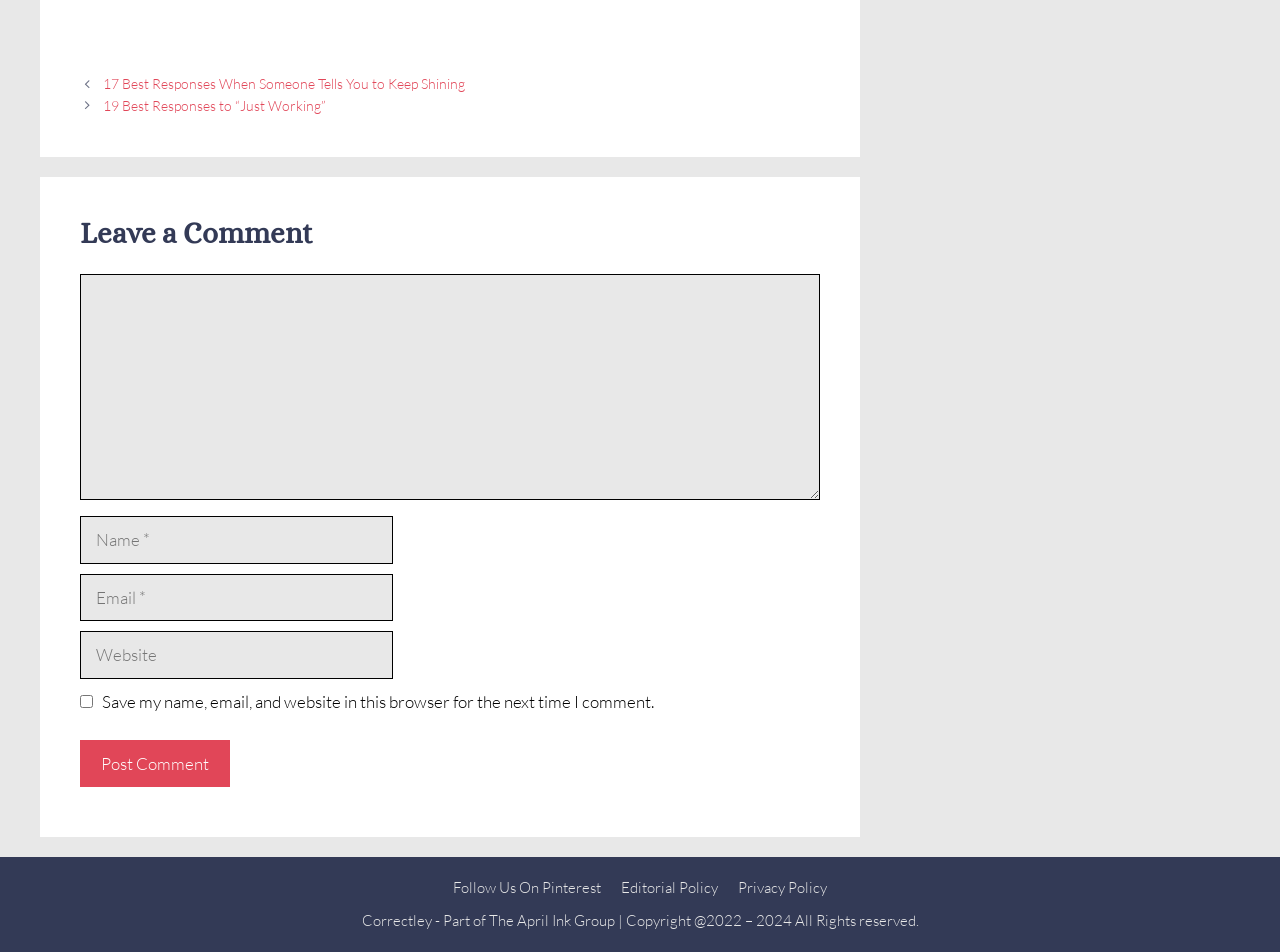How many textboxes are required? Analyze the screenshot and reply with just one word or a short phrase.

3